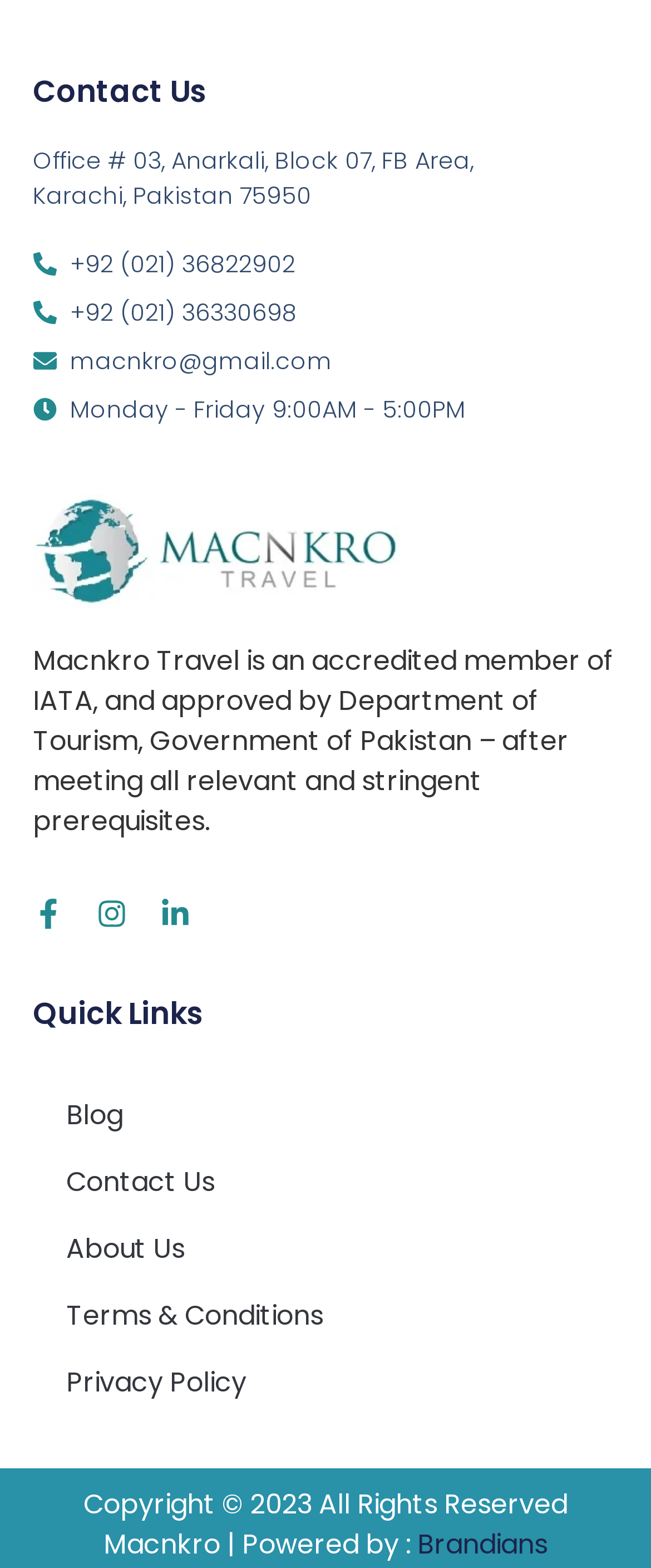Please determine the bounding box coordinates of the element's region to click for the following instruction: "Click the logo".

[0.05, 0.315, 0.614, 0.388]